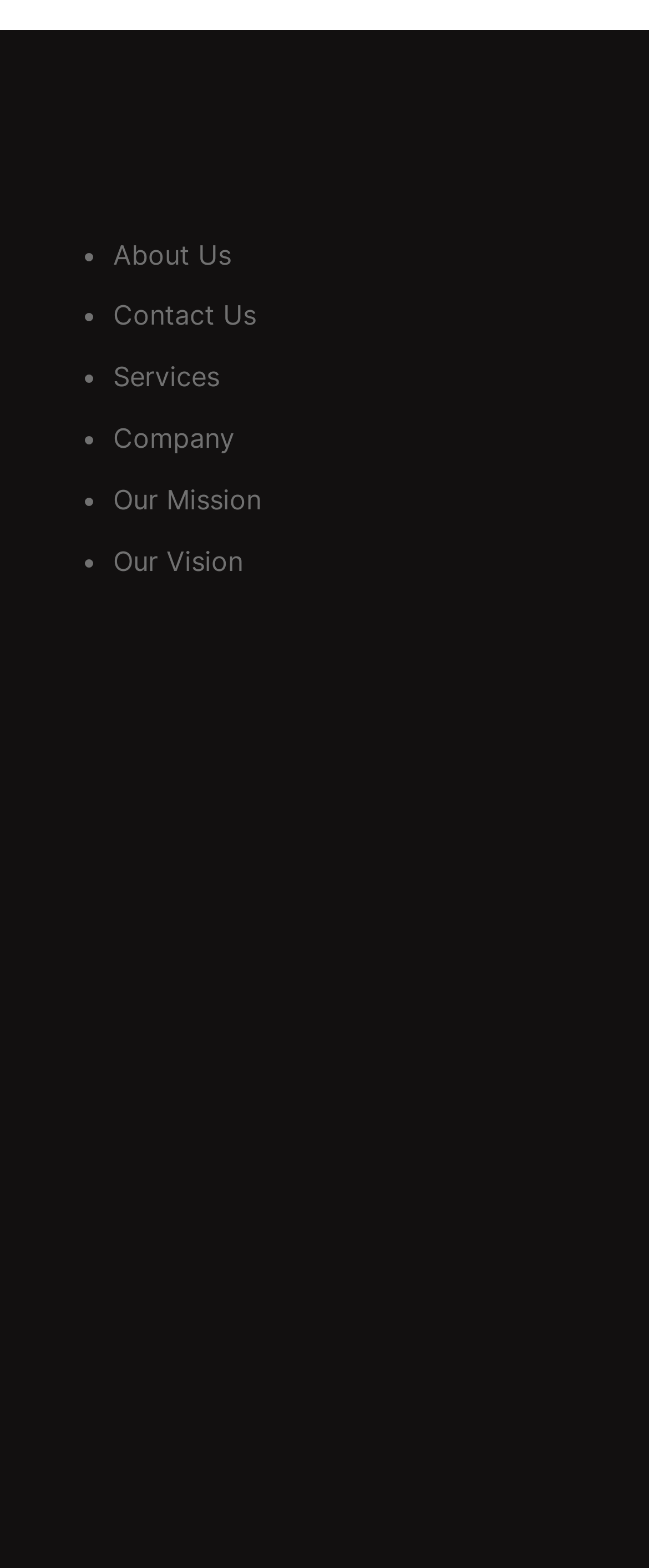Refer to the image and provide an in-depth answer to the question:
What is the date of the first news article?

The date of the first news article is 'June 6, 2024' because it is listed next to the article title 'Raxter Law recently published in Riverside Lawyer Magazine' under the 'Recent News' heading.